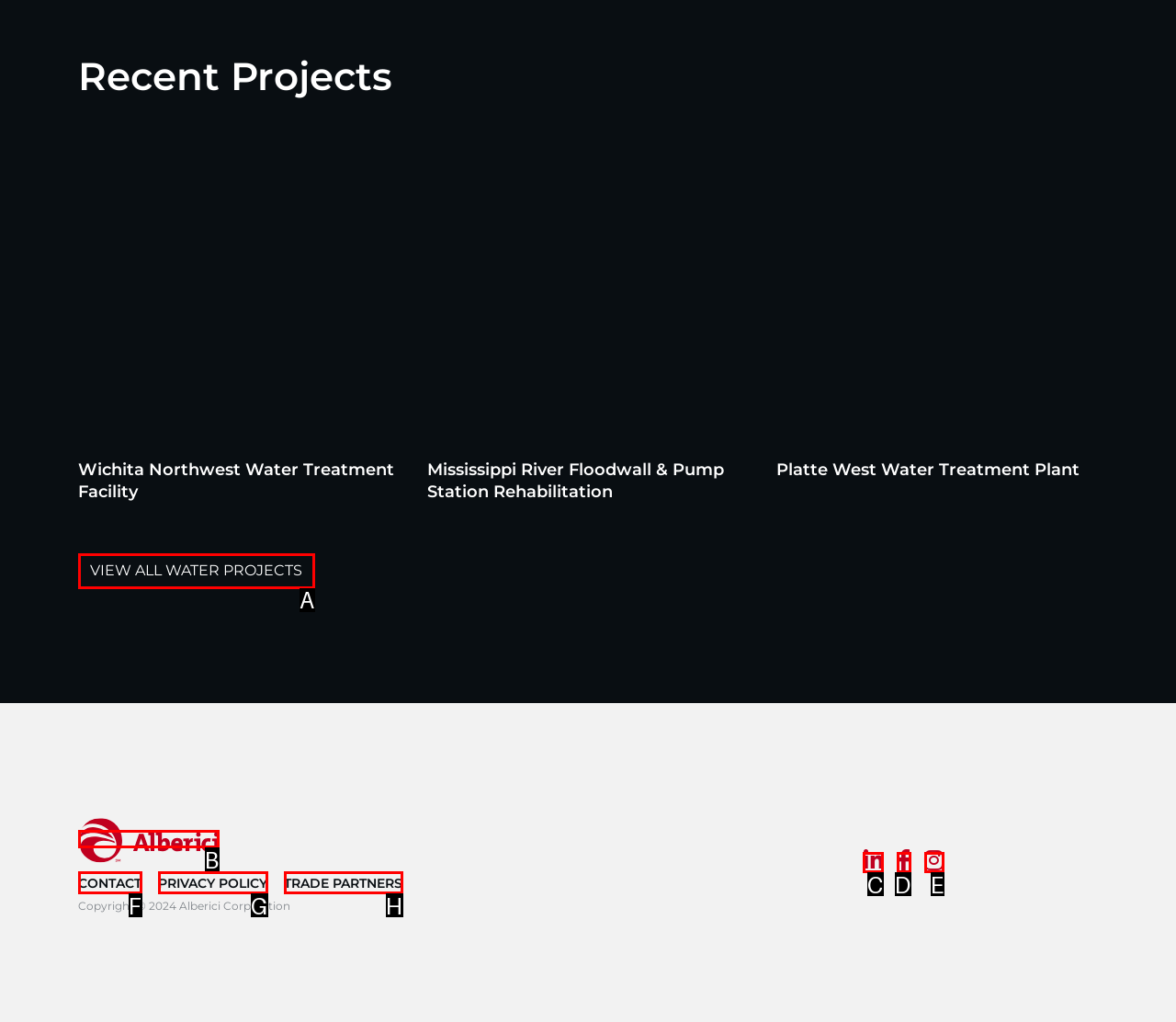Indicate the HTML element that should be clicked to perform the task: follow Alberici on Linkedin Reply with the letter corresponding to the chosen option.

C